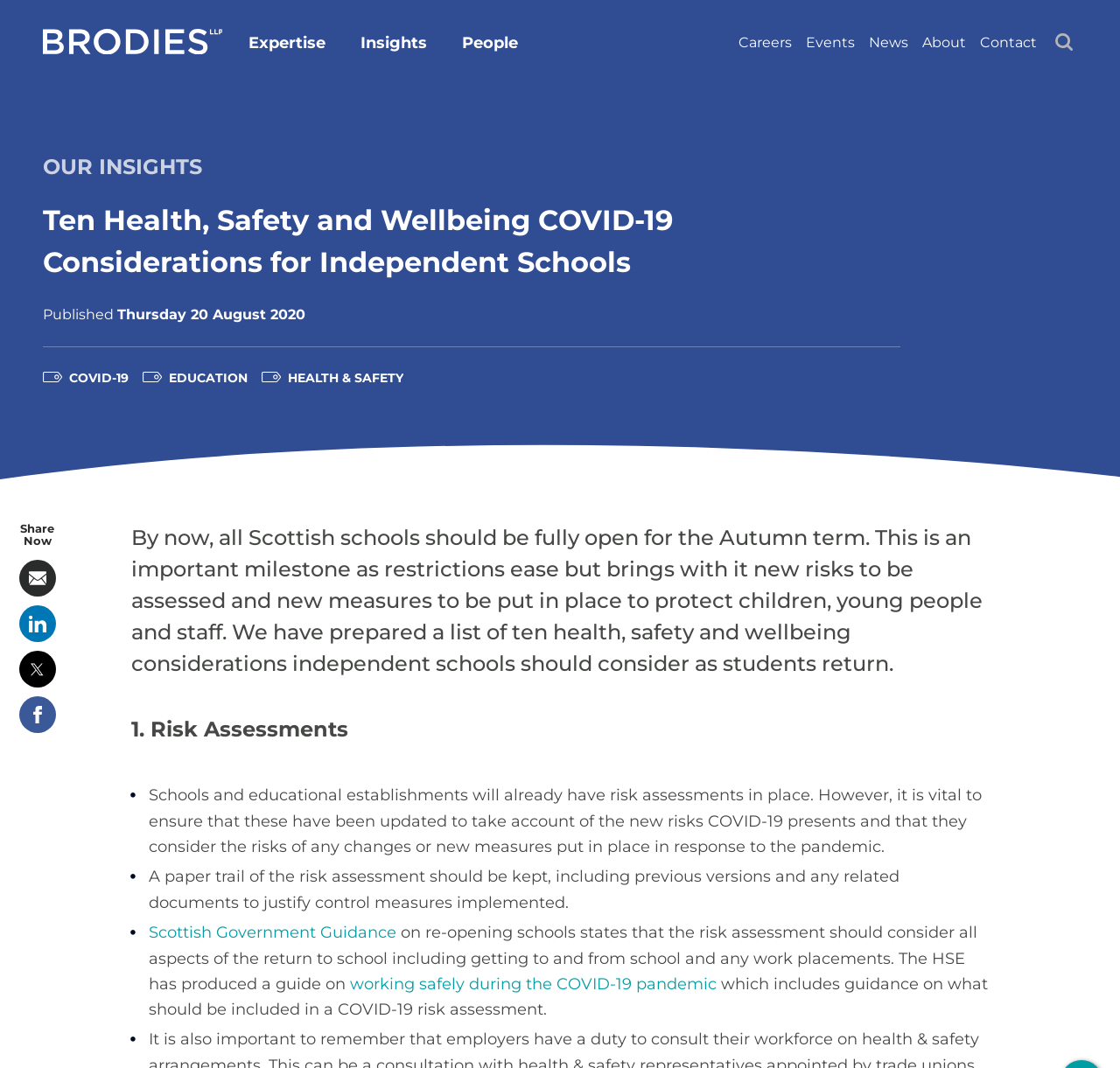Based on the element description: "Scottish Government Guidance", identify the UI element and provide its bounding box coordinates. Use four float numbers between 0 and 1, [left, top, right, bottom].

[0.133, 0.864, 0.358, 0.882]